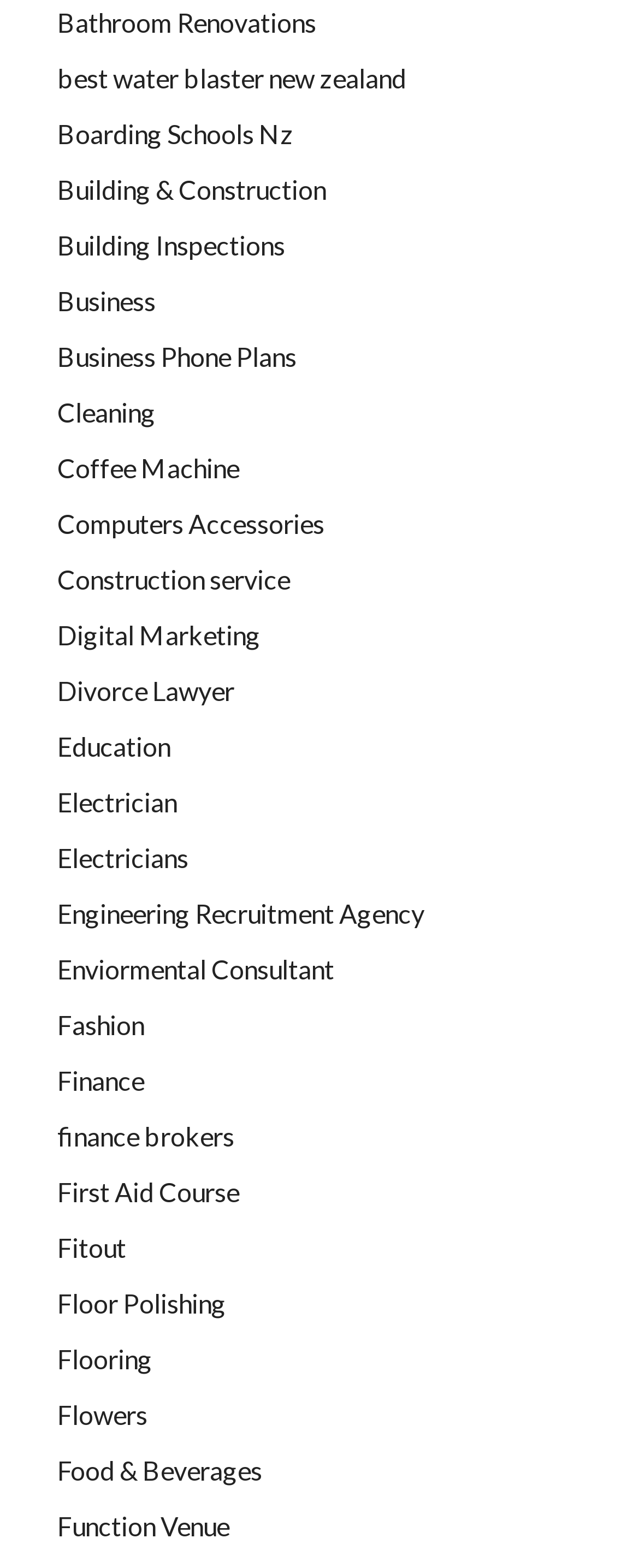What is the topic of the link 'Digital Marketing'?
With the help of the image, please provide a detailed response to the question.

The link 'Digital Marketing' is located near other links related to business, such as 'Business Phone Plans' and 'Finance'. This suggests that 'Digital Marketing' is a topic related to business.